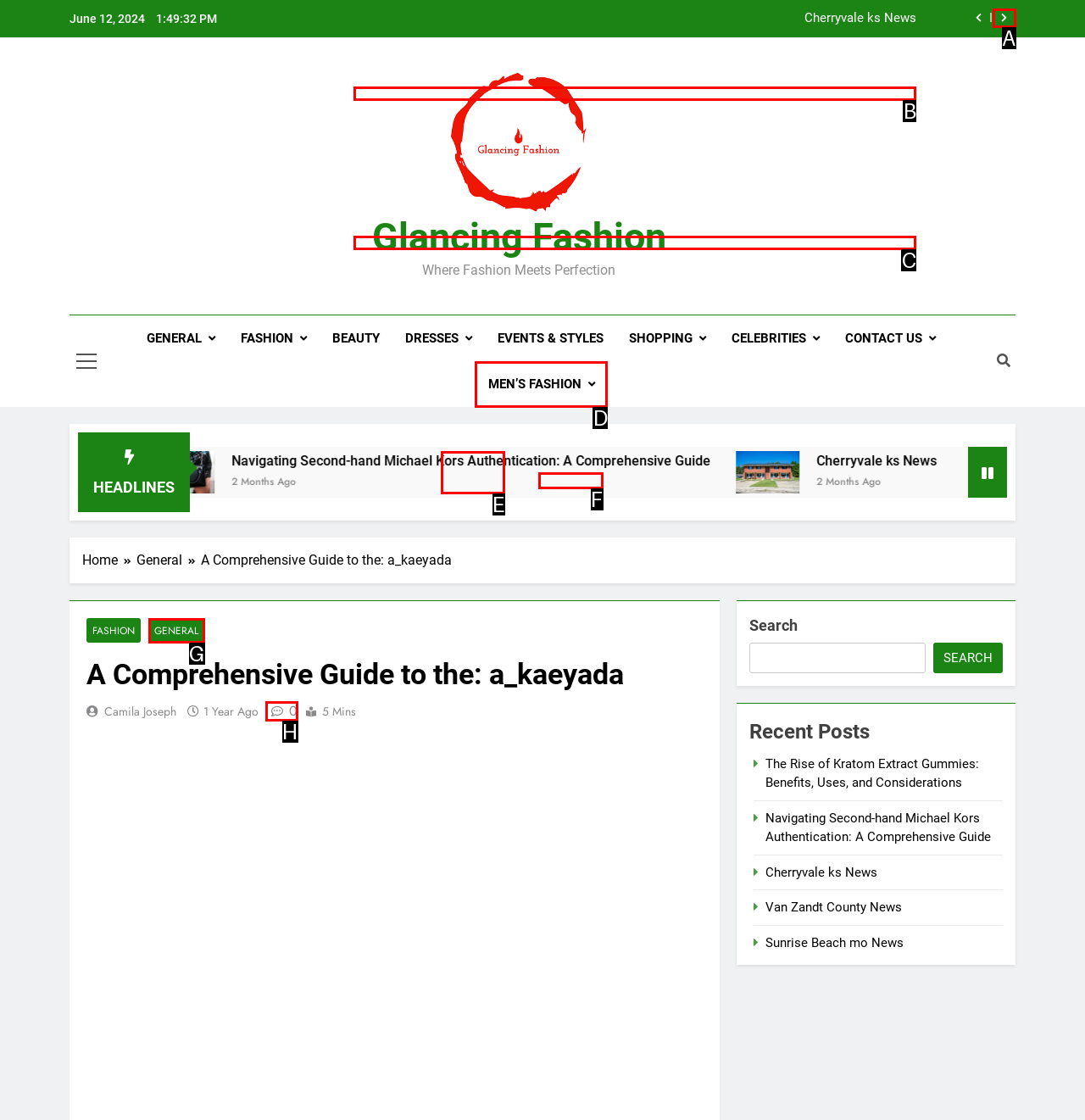Determine which option matches the description: parent_node: Van Zandt County News. Answer using the letter of the option.

A